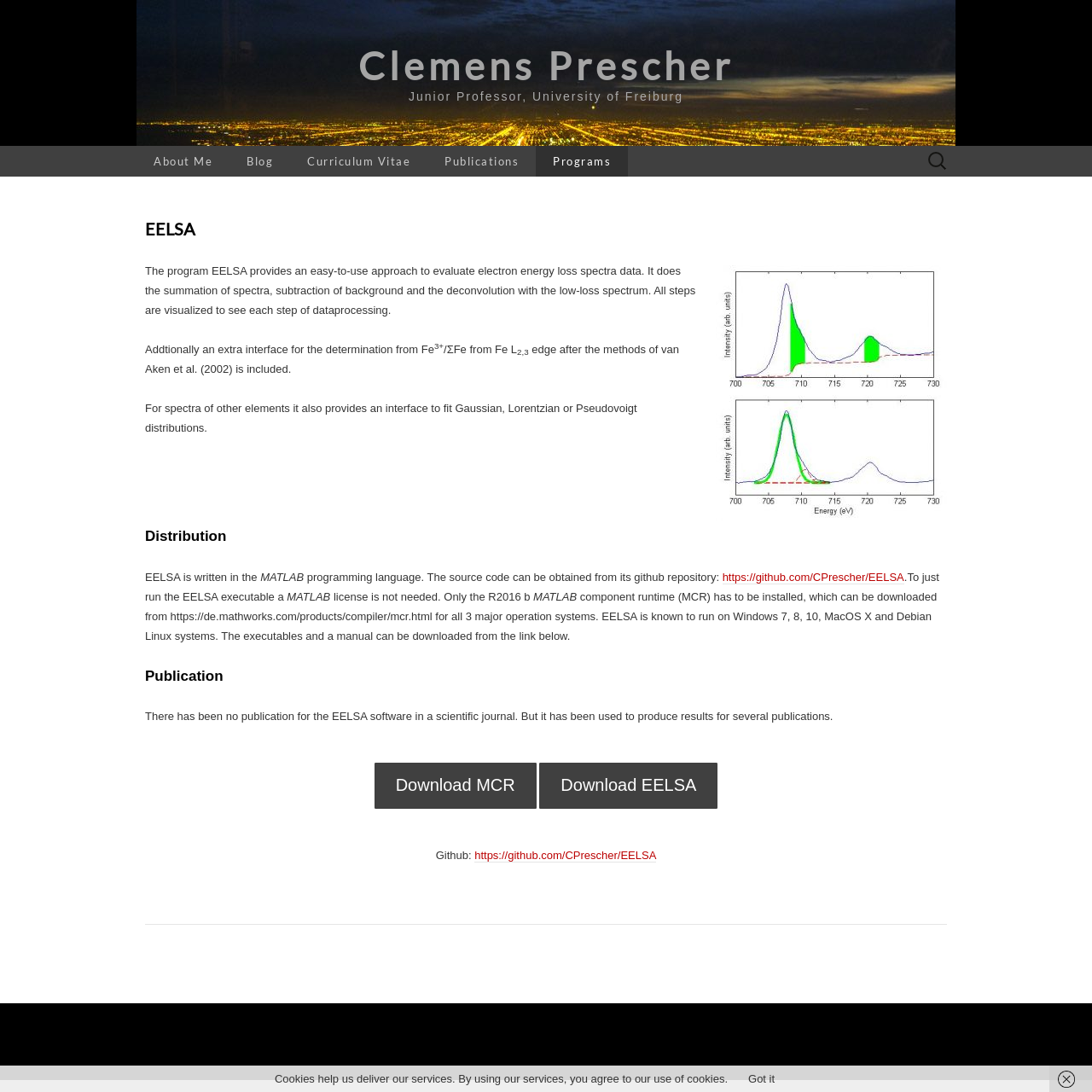Extract the bounding box coordinates for the HTML element that matches this description: "https://github.com/CPrescher/EELSA". The coordinates should be four float numbers between 0 and 1, i.e., [left, top, right, bottom].

[0.661, 0.522, 0.828, 0.535]